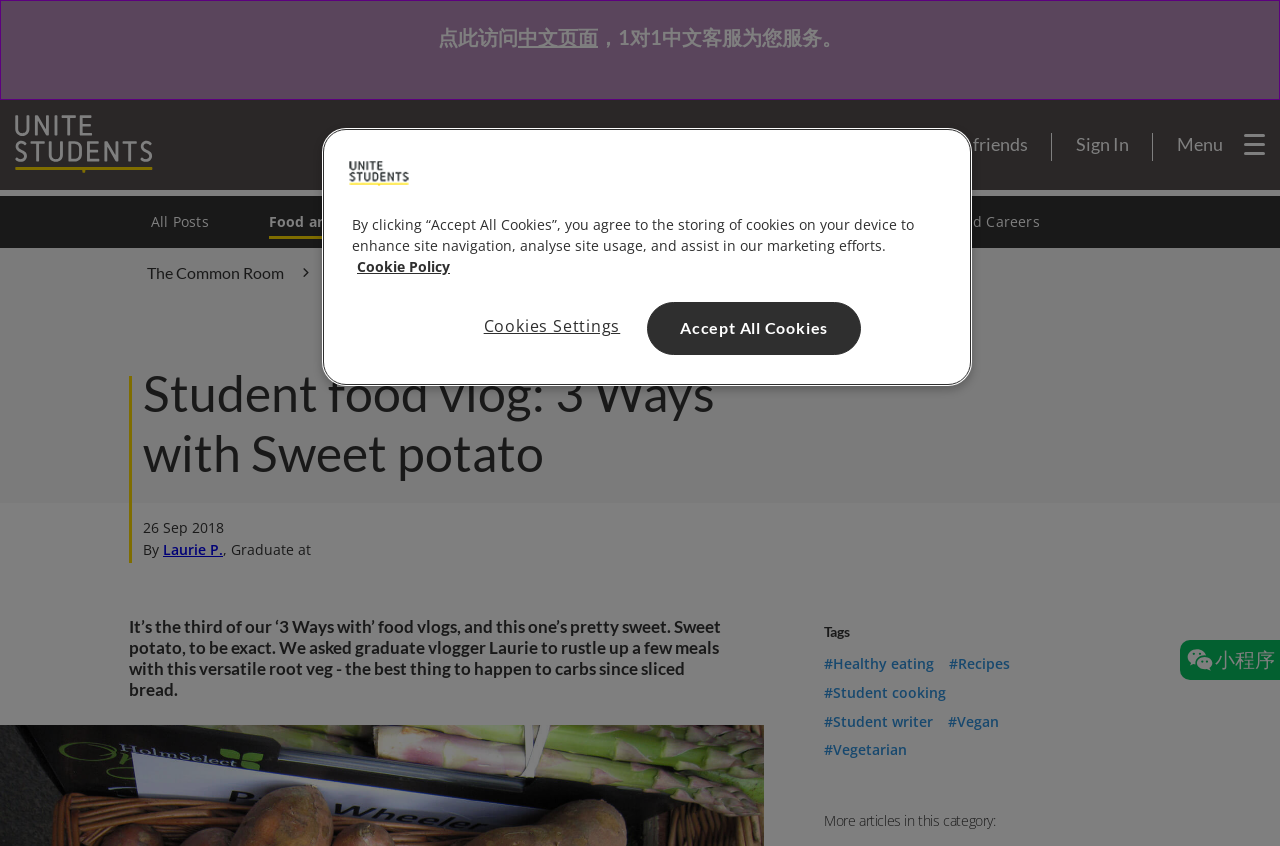What is the main ingredient used in the meals? Examine the screenshot and reply using just one word or a brief phrase.

Sweet potato